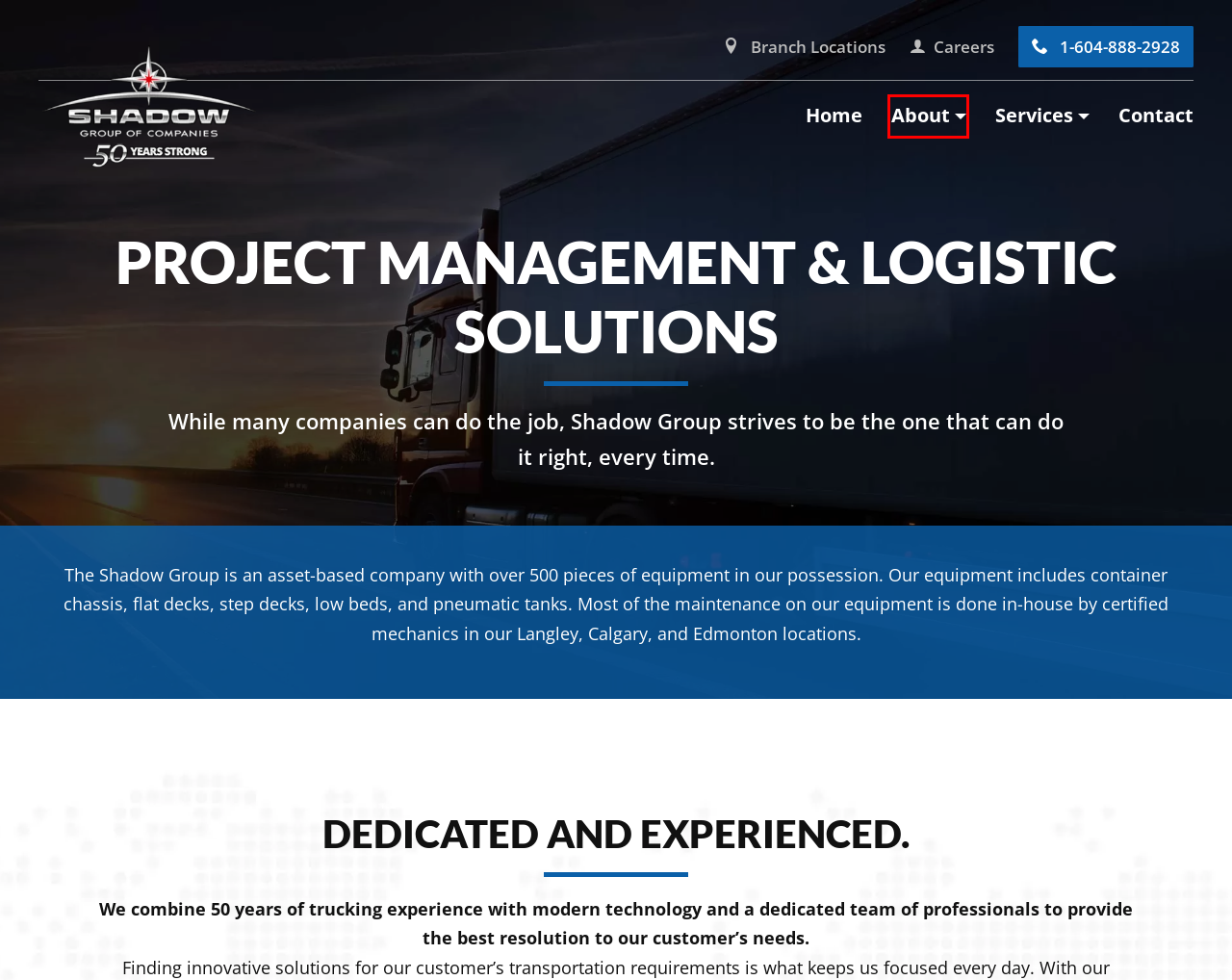You are looking at a screenshot of a webpage with a red bounding box around an element. Determine the best matching webpage description for the new webpage resulting from clicking the element in the red bounding box. Here are the descriptions:
A. Container Drayage Services | Shadow Group
B. Branch Locations | Logistics & Transportation | Shadow Group
C. About Us | Logistics & Transportation | Shadow Group
D. Transloading Transportation & Logistic Services | Shadow Group
E. Bulk Pneumatic Transportation & Logistics | Shadow Group
F. Job Openings | Logistics & Transportation | Shadow Group
G. Contact Us | Logistics & Transportation | Shadow Group
H. Logistics and Transportation Services | Shadow Group

C